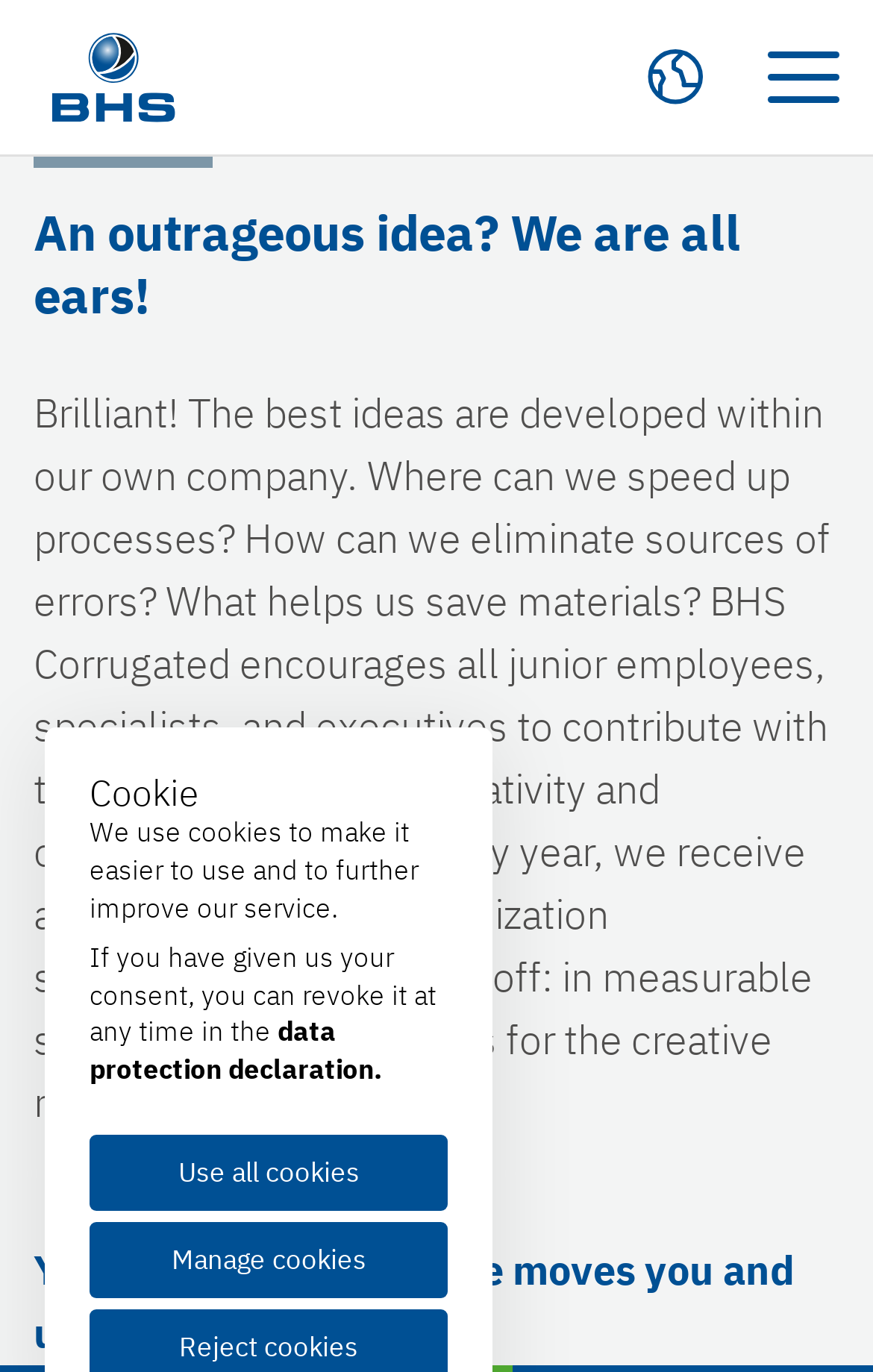Given the element description: "Privacy-Policy", predict the bounding box coordinates of this UI element. The coordinates must be four float numbers between 0 and 1, given as [left, top, right, bottom].

None